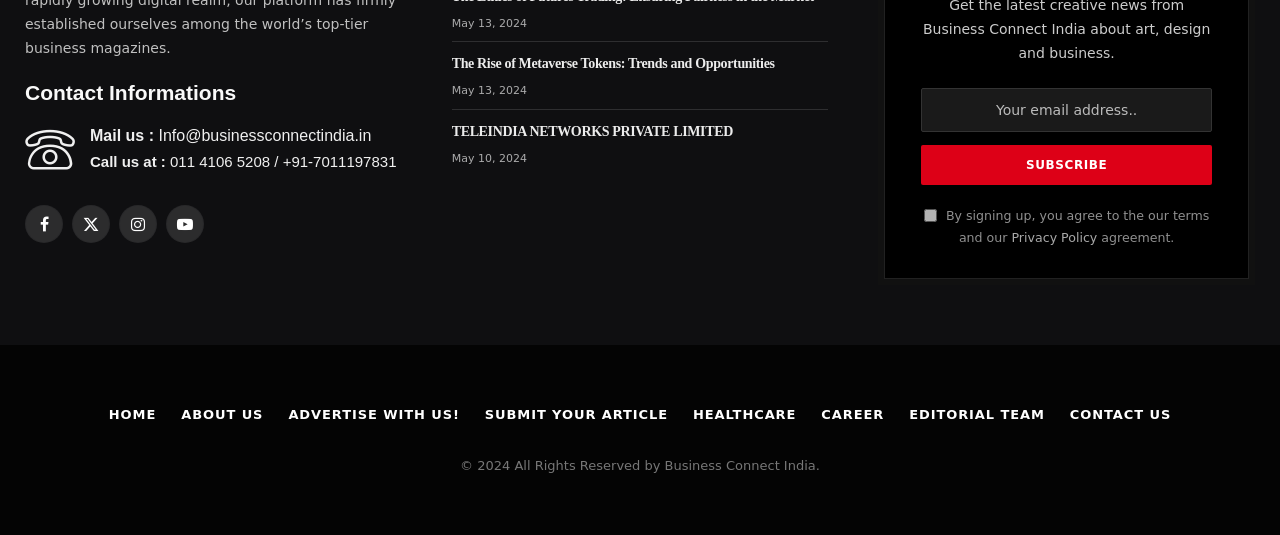What is the date of the latest article?
Please answer the question with a detailed and comprehensive explanation.

I looked at the article sections on the webpage and found that the latest article has a date of May 13, 2024, which is the most recent date among all the article dates.